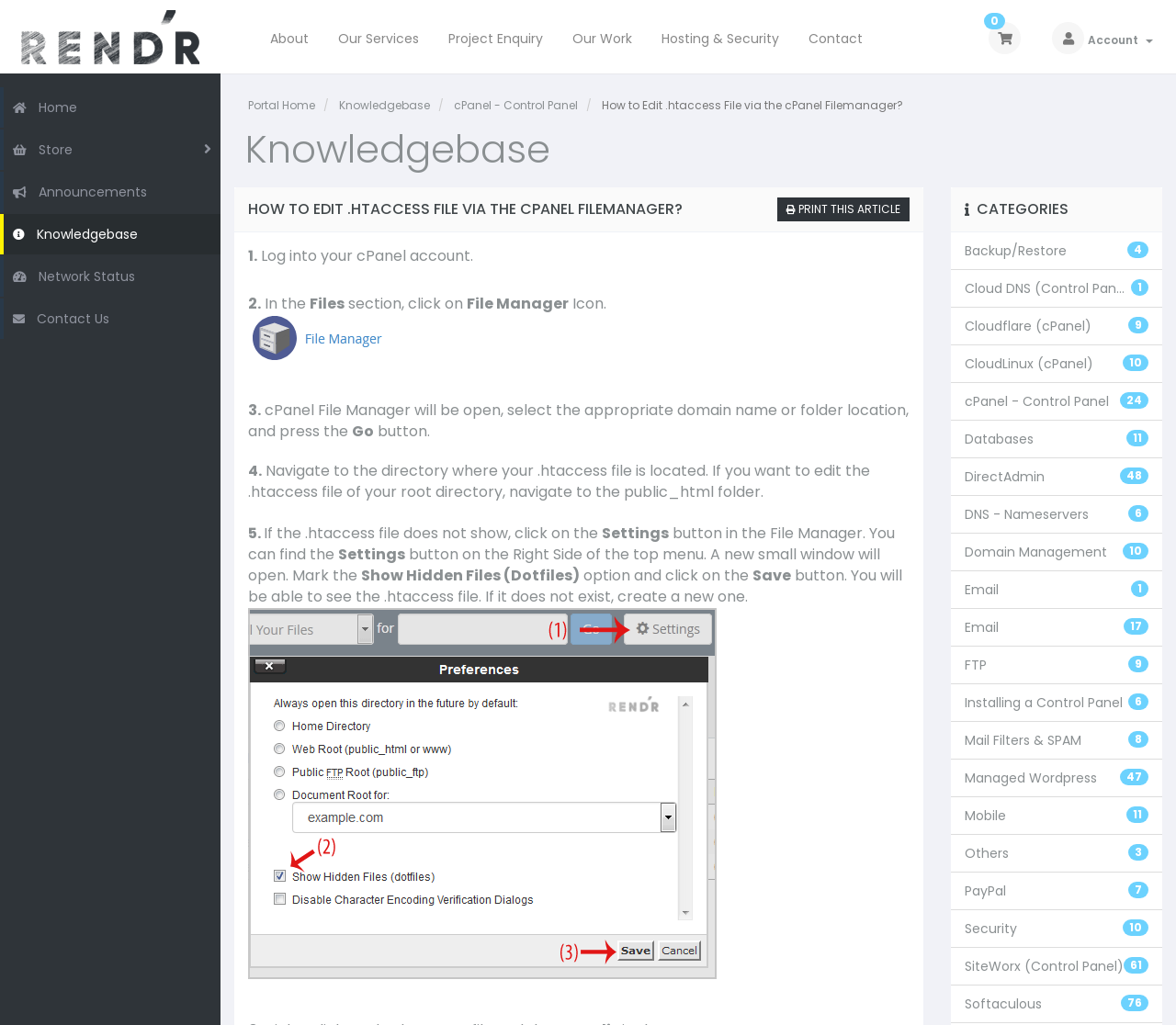What is the name of the company?
Make sure to answer the question with a detailed and comprehensive explanation.

The company name can be found in the top left corner of the webpage, where it says 'How to Edit .htaccess File via the cPanel Filemanager? - Knowledgebase - REND'R'.